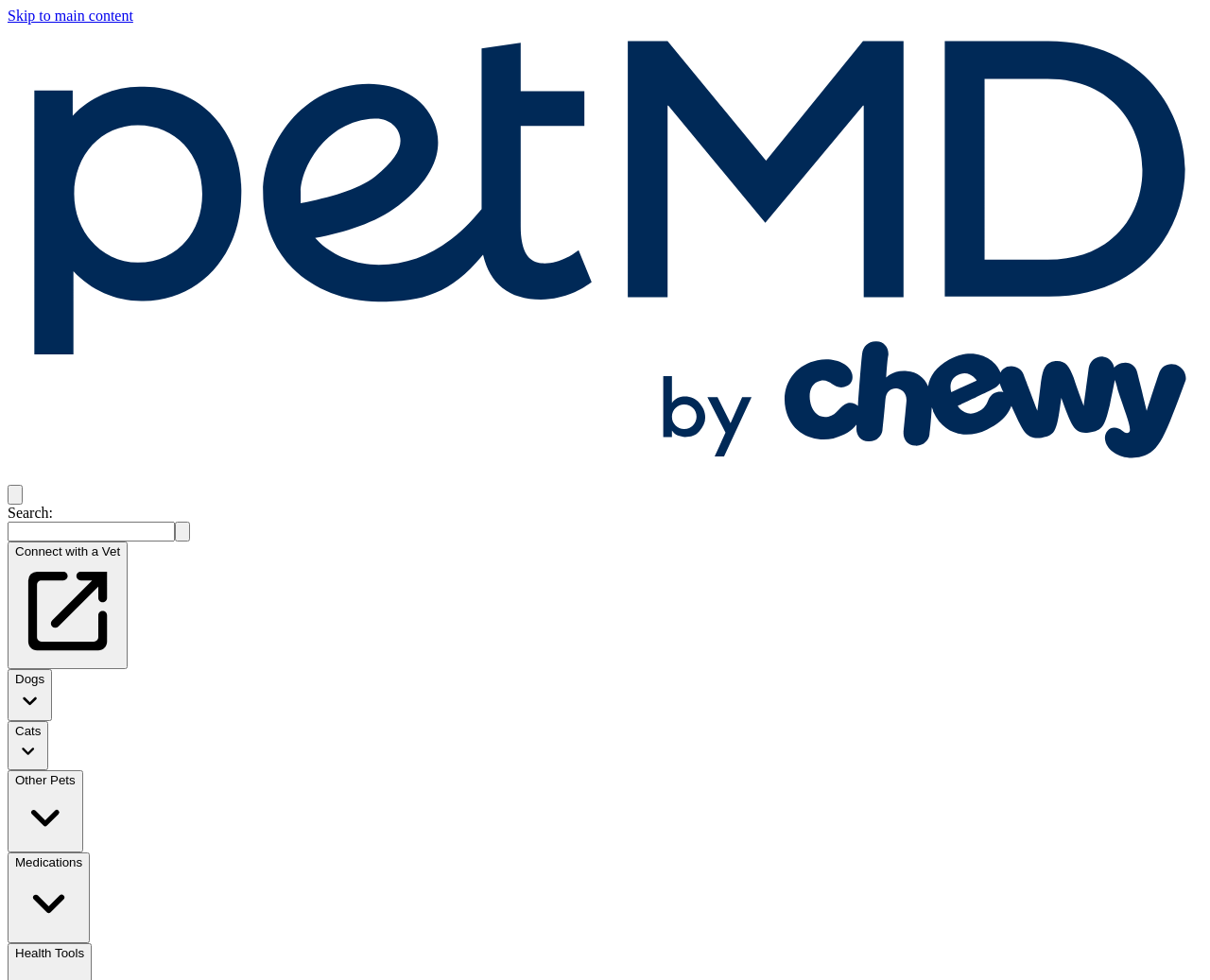Determine the bounding box coordinates of the clickable element to complete this instruction: "Click on the 'Connect with a Vet' button". Provide the coordinates in the format of four float numbers between 0 and 1, [left, top, right, bottom].

[0.006, 0.553, 0.106, 0.683]